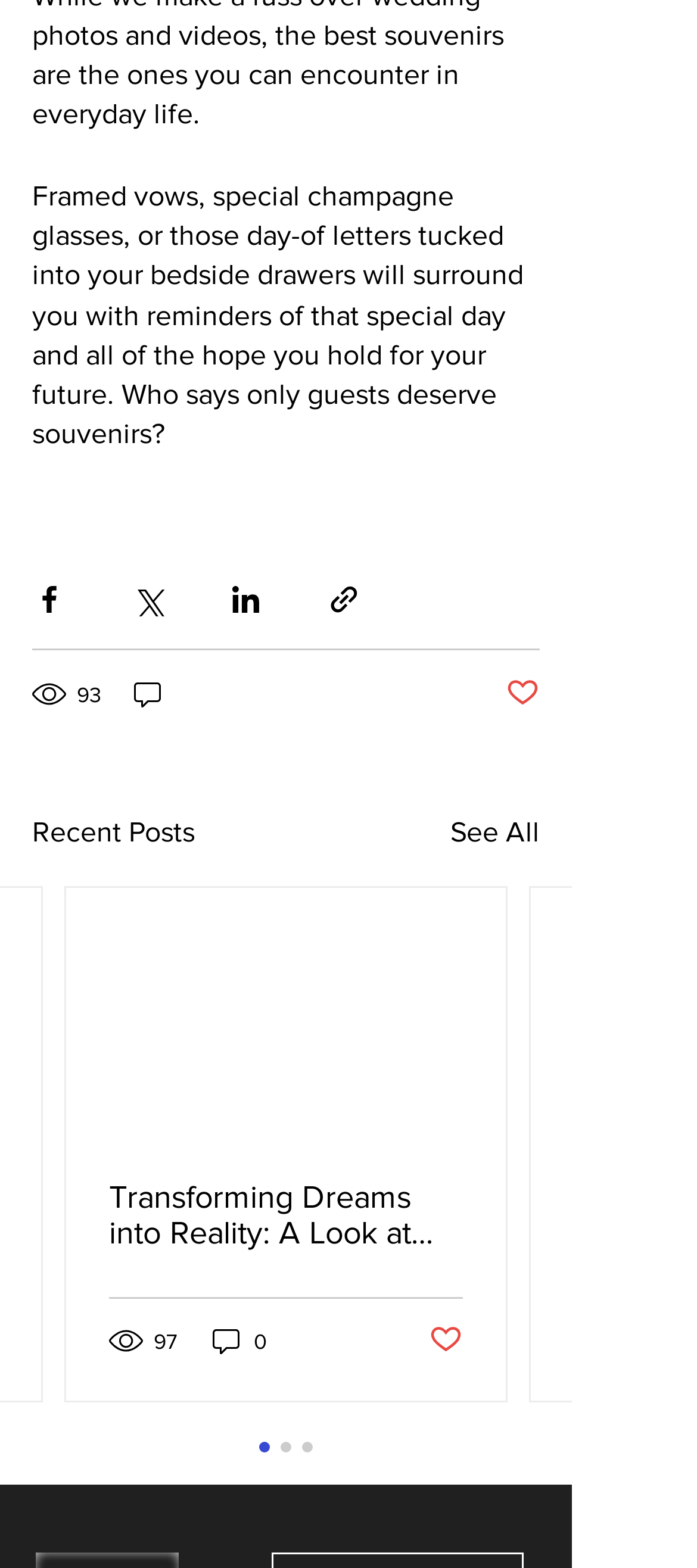Respond with a single word or short phrase to the following question: 
What is the number of views for the first article?

97